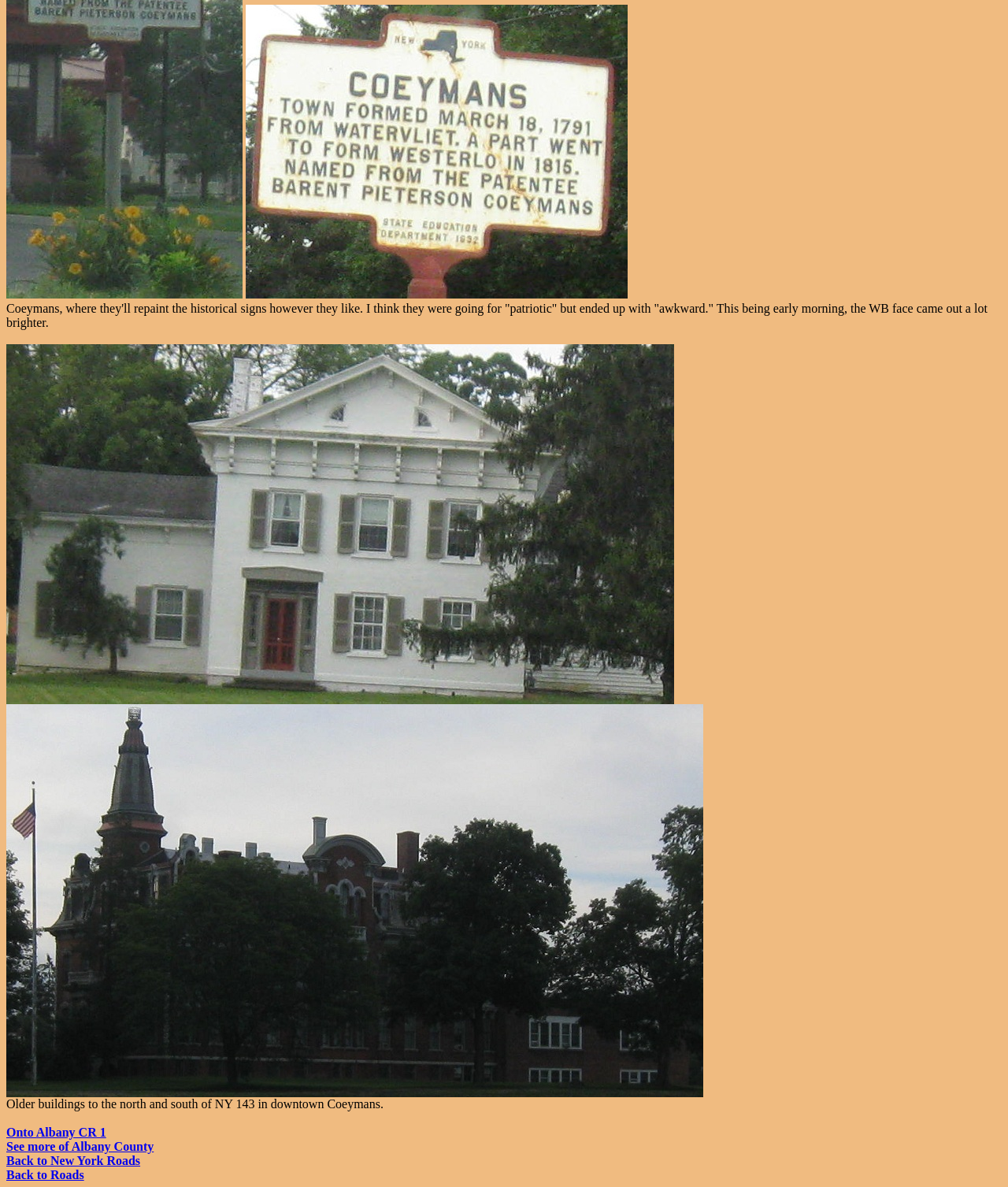Determine the bounding box coordinates for the HTML element mentioned in the following description: "Back to Roads". The coordinates should be a list of four floats ranging from 0 to 1, represented as [left, top, right, bottom].

[0.006, 0.984, 0.083, 0.995]